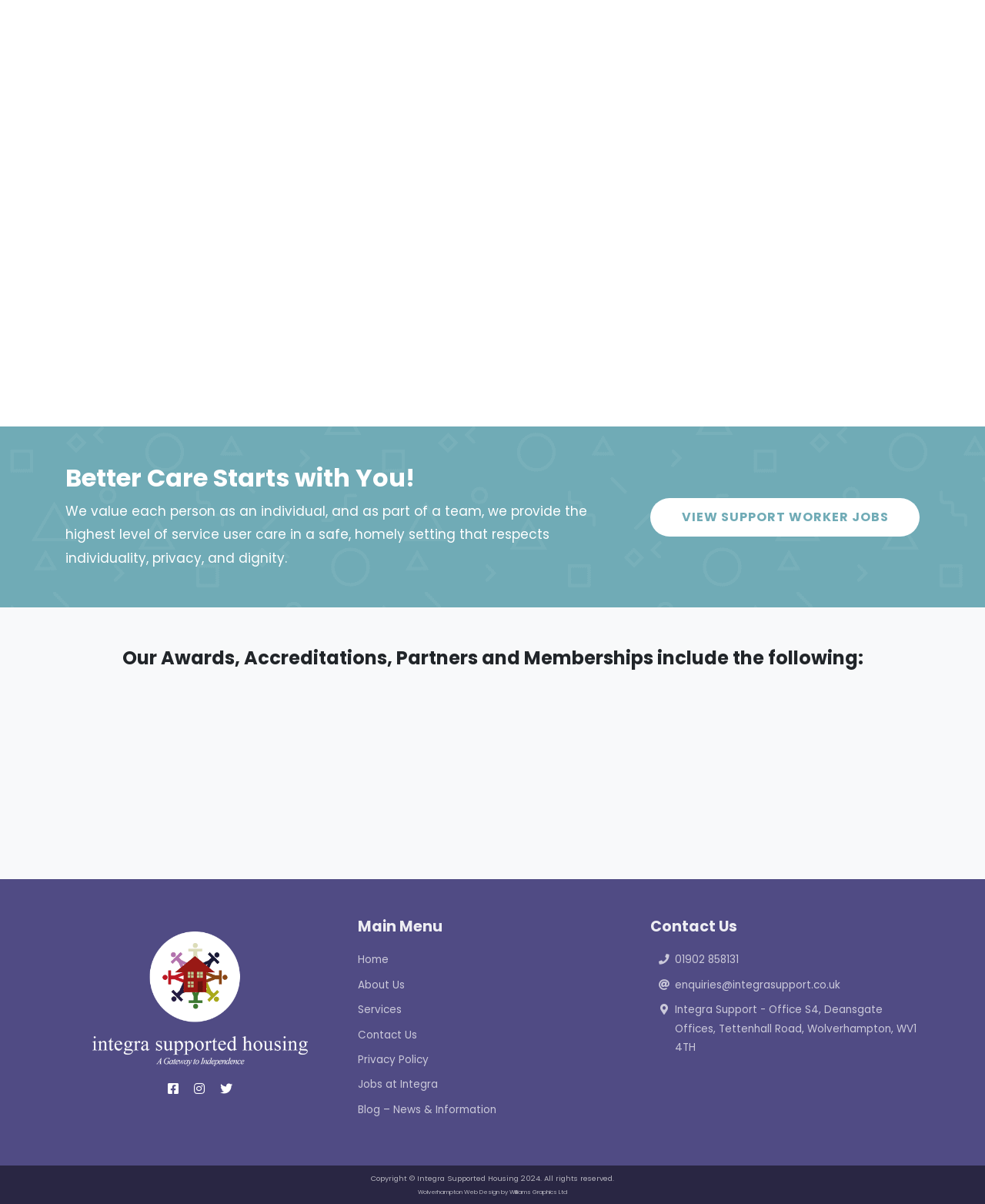Provide a one-word or one-phrase answer to the question:
How many links are there in the main menu?

6